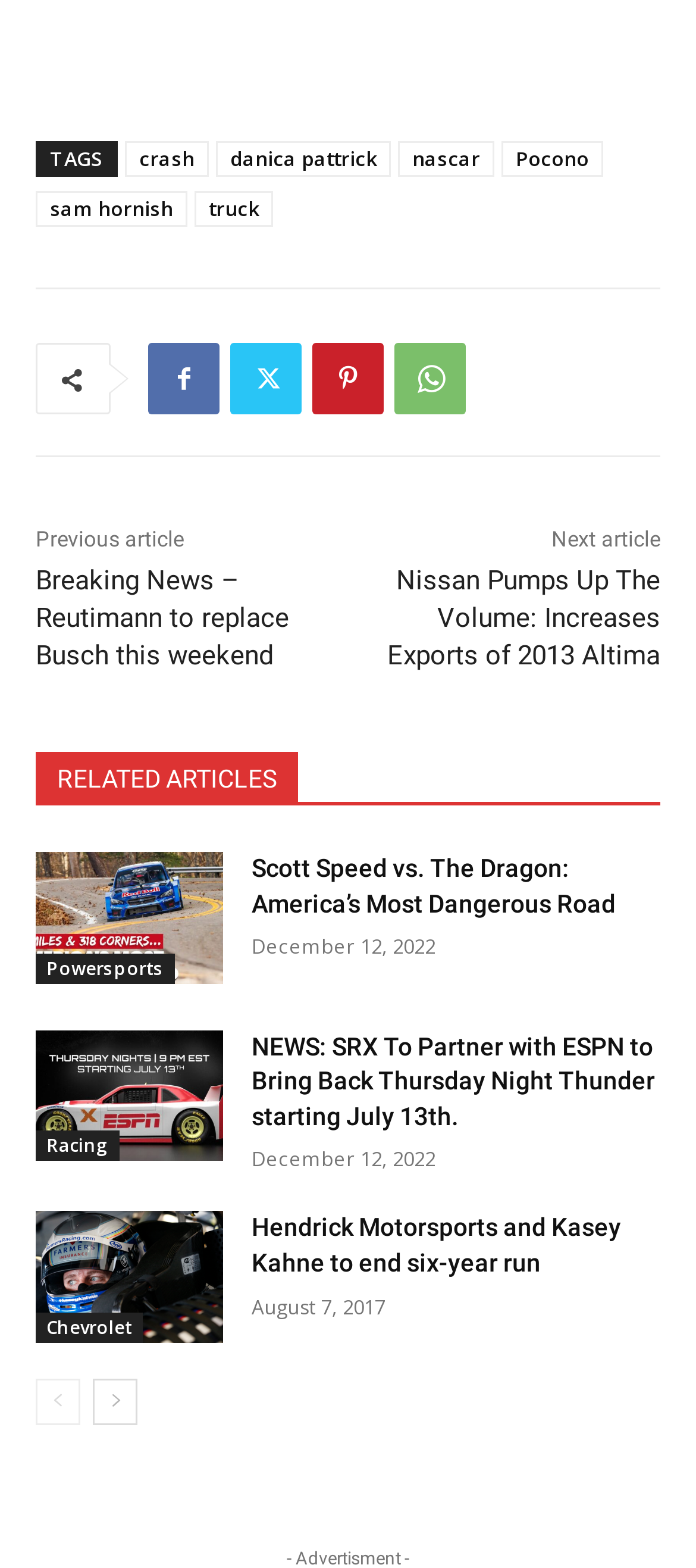Please identify the bounding box coordinates of the element that needs to be clicked to perform the following instruction: "Click on the 'Racing' link".

[0.051, 0.721, 0.172, 0.74]